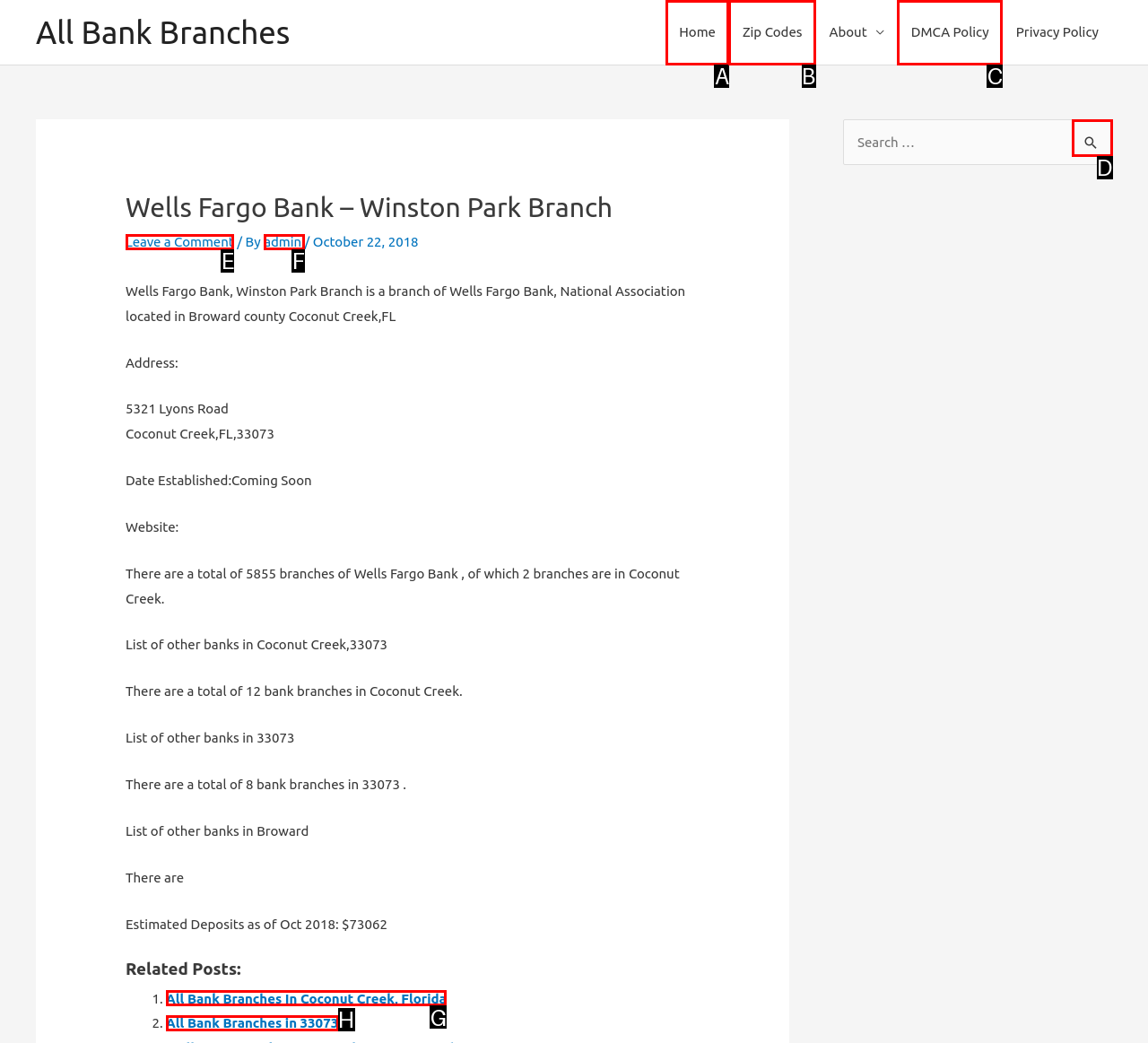Choose the HTML element to click for this instruction: Visit the home page Answer with the letter of the correct choice from the given options.

A